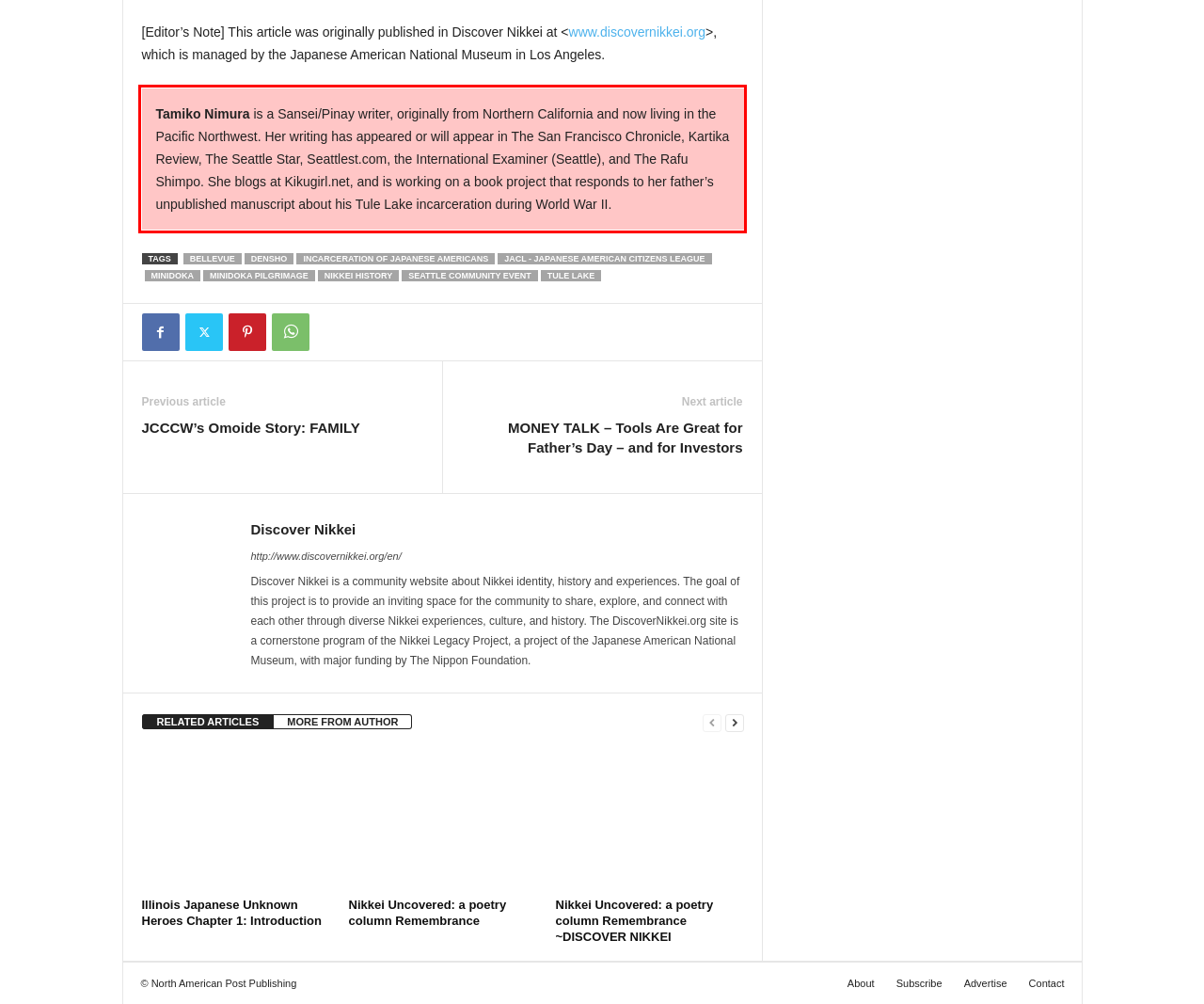Examine the webpage screenshot and use OCR to obtain the text inside the red bounding box.

Tamiko Nimura is a Sansei/Pinay writer, originally from Northern California and now living in the Pacific Northwest. Her writing has appeared or will appear in The San Francisco Chronicle, Kartika Review, The Seattle Star, Seattlest.com, the International Examiner (Seattle), and The Rafu Shimpo. She blogs at Kikugirl.net, and is working on a book project that responds to her father’s unpublished manuscript about his Tule Lake incarceration during World War II.